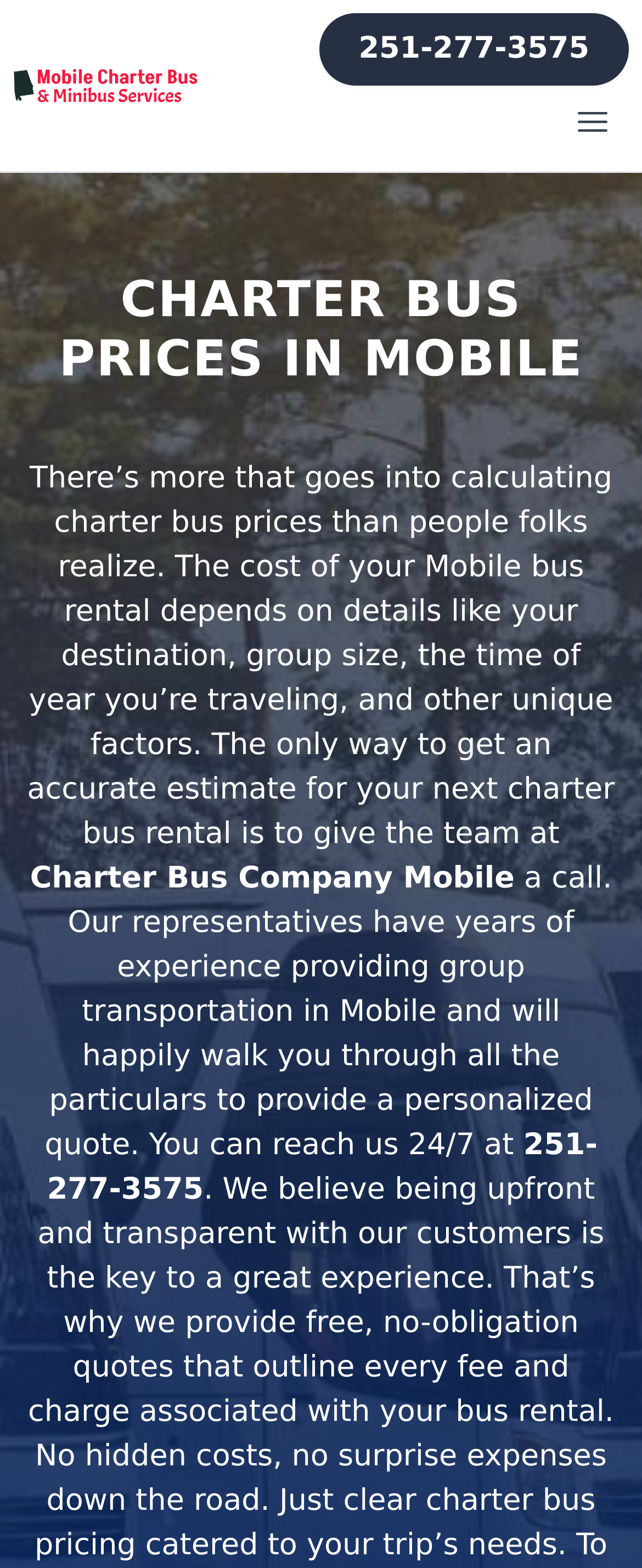Given the element description, predict the bounding box coordinates in the format (top-left x, top-left y, bottom-right x, bottom-right y), using floating point numbers between 0 and 1: Charter Bus Company Mobile

[0.047, 0.549, 0.802, 0.571]